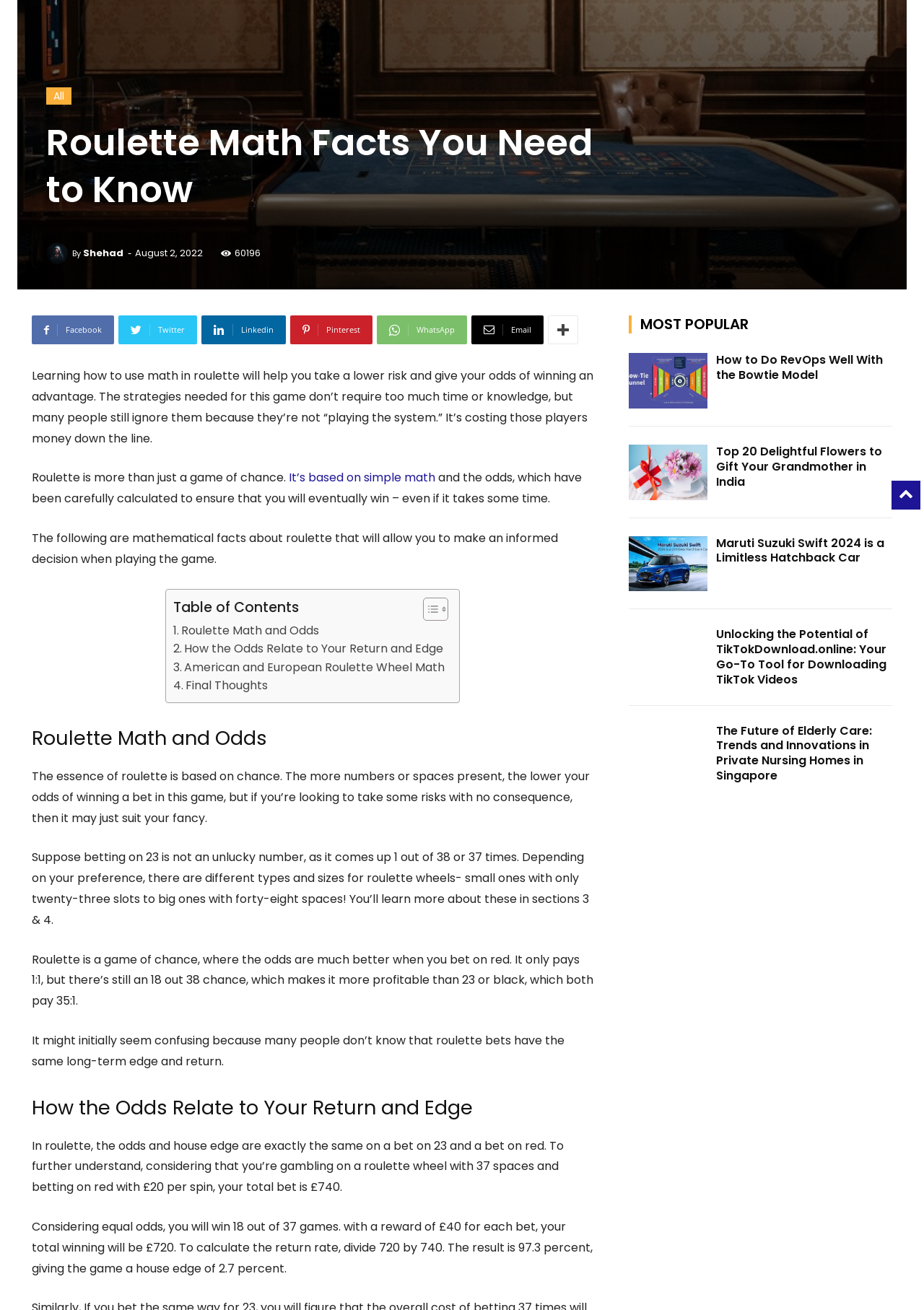Given the webpage screenshot, identify the bounding box of the UI element that matches this description: "Final Thoughts".

[0.188, 0.516, 0.29, 0.531]